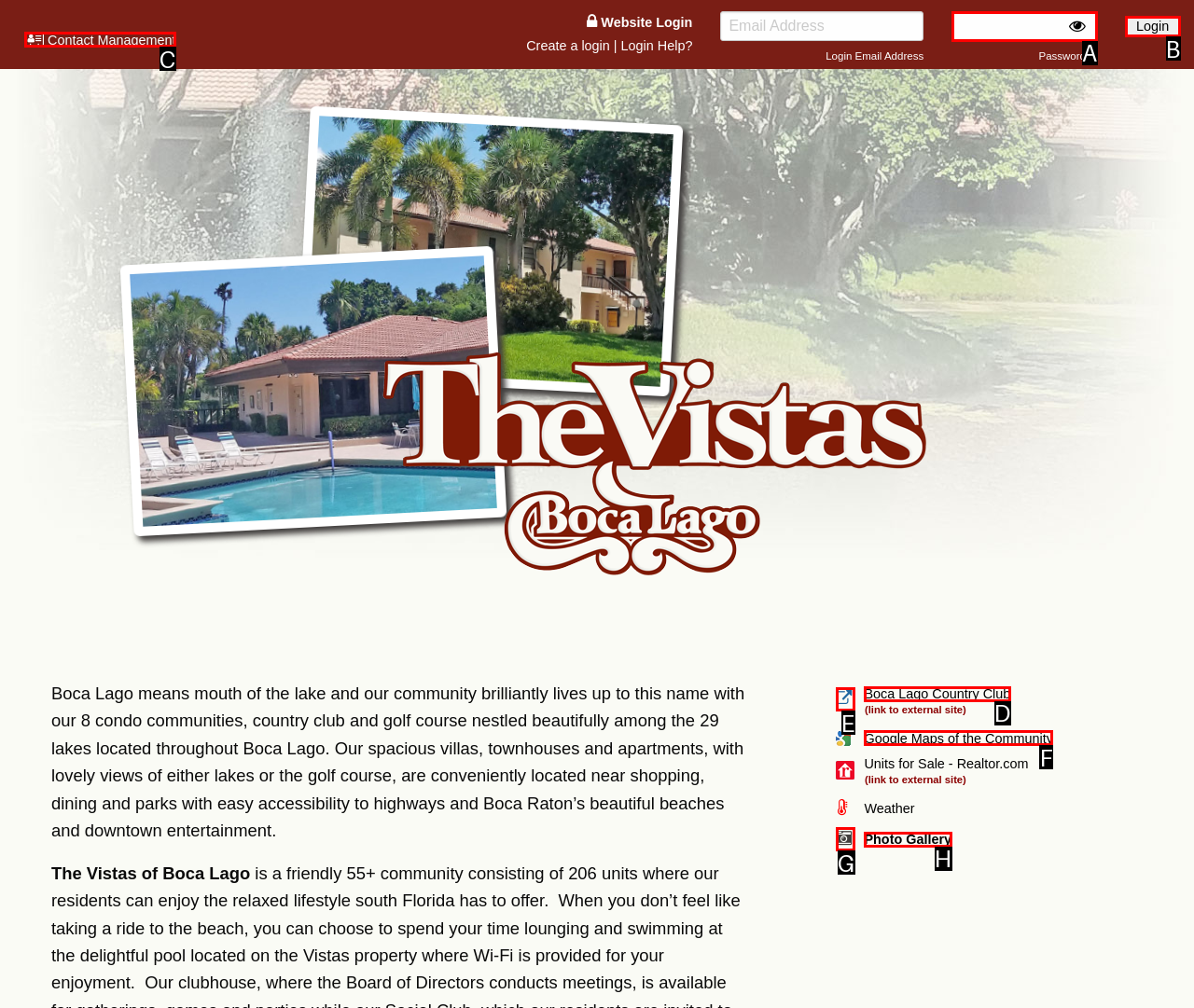Which option should be clicked to execute the task: Click Contact Management?
Reply with the letter of the chosen option.

C